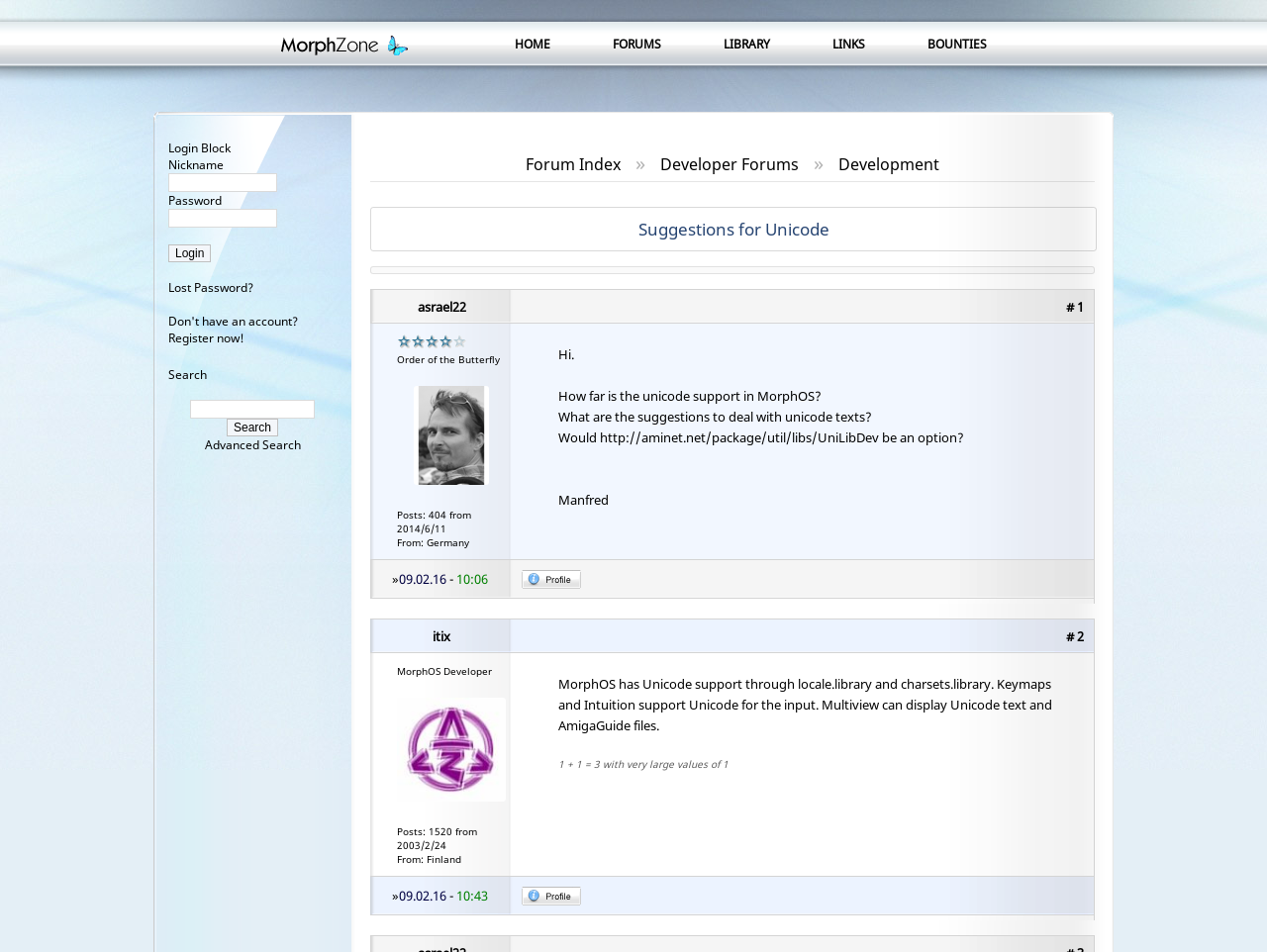Can you find the bounding box coordinates for the element to click on to achieve the instruction: "Login to the system"?

[0.133, 0.257, 0.167, 0.275]